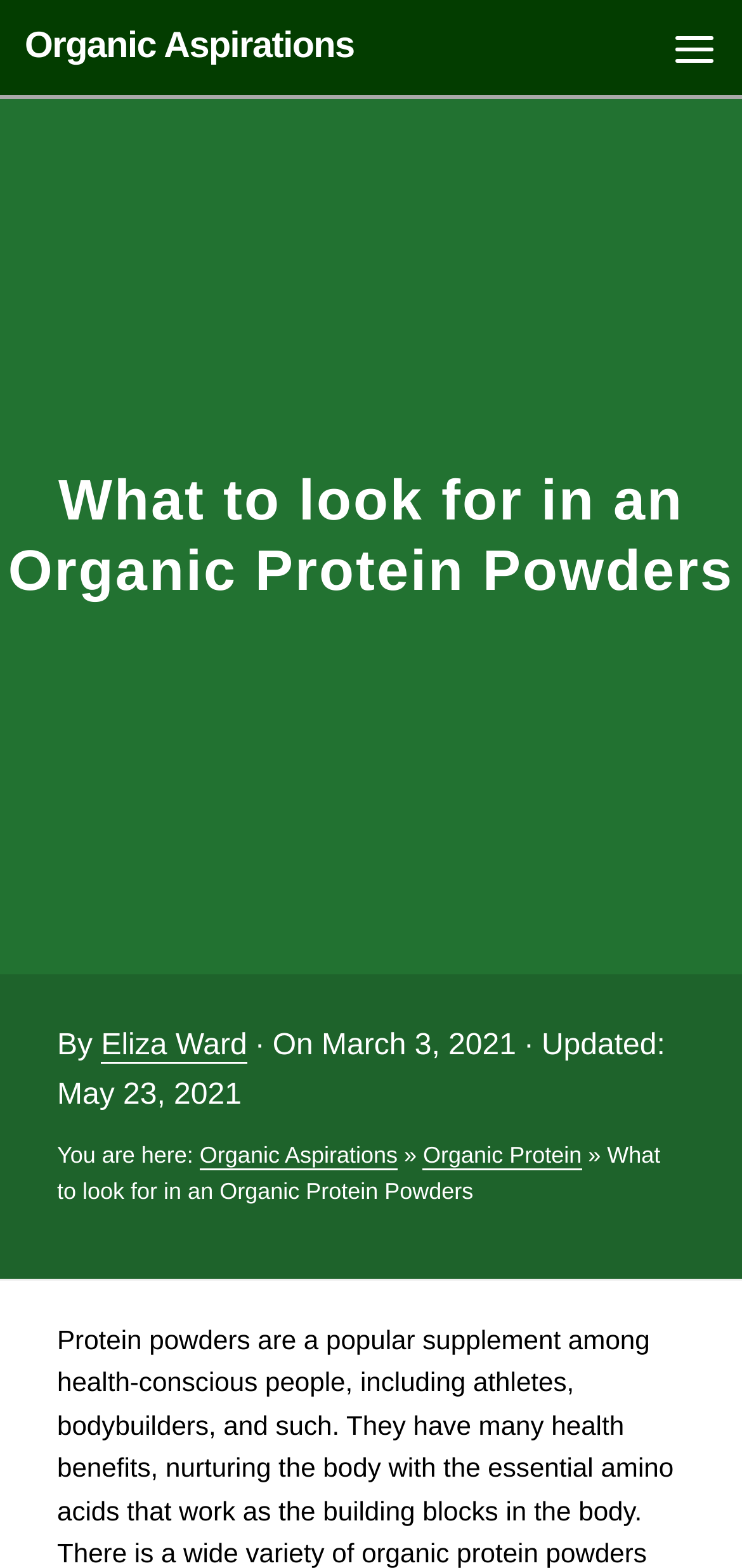Identify the bounding box of the HTML element described as: "parent_node: Organic Aspirations title="Menu"".

[0.872, 0.0, 1.0, 0.061]